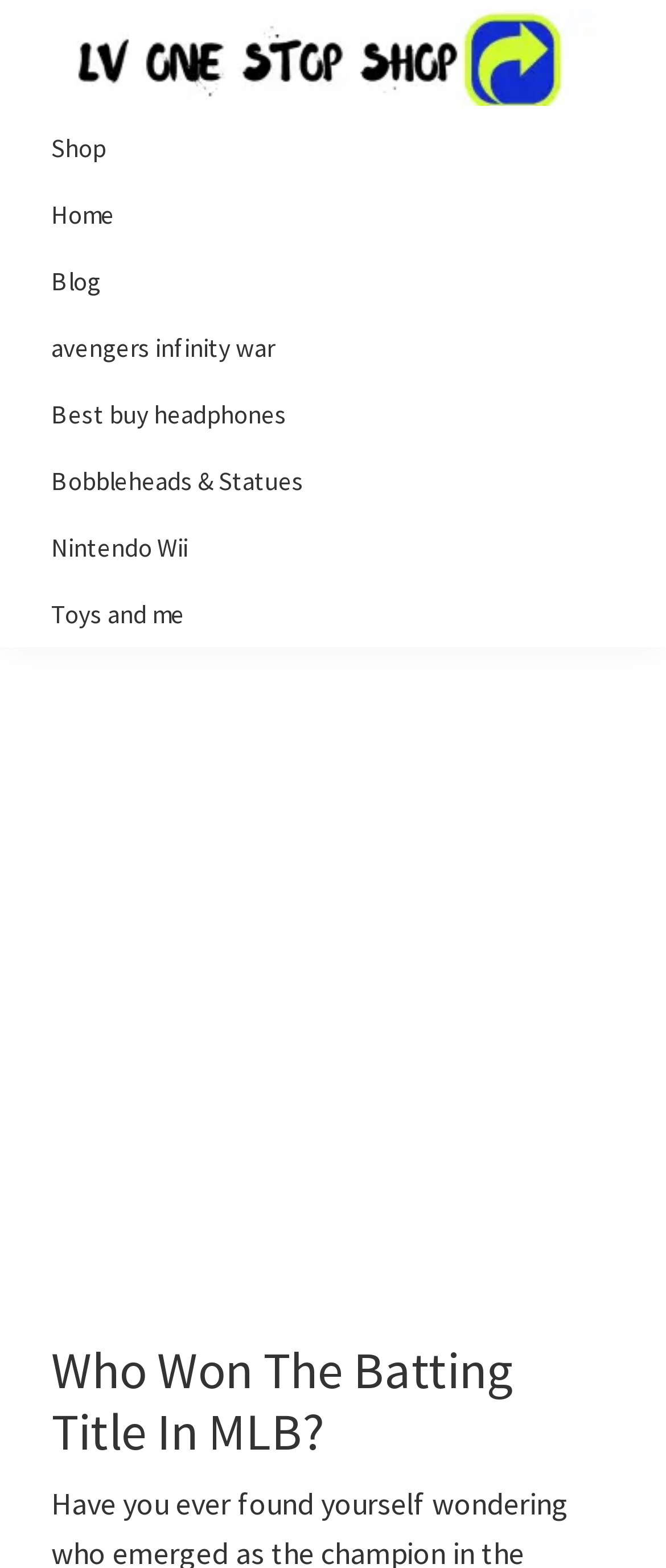Identify and provide the title of the webpage.

Who Won The Batting Title In MLB?